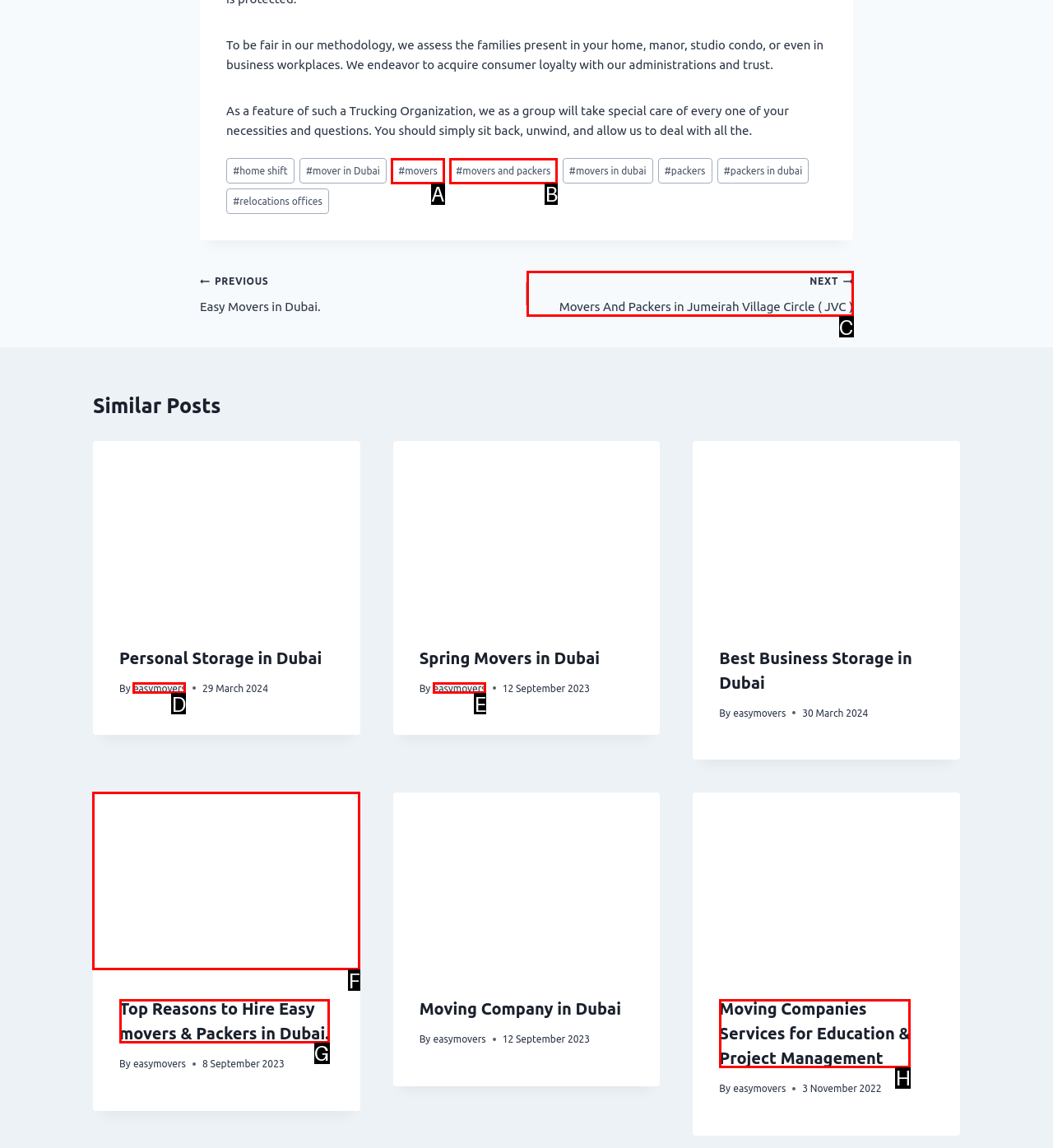Select the correct UI element to complete the task: Click on the 'Top Reasons to Hire Easy movers & Packers in Dubai.' link
Please provide the letter of the chosen option.

F